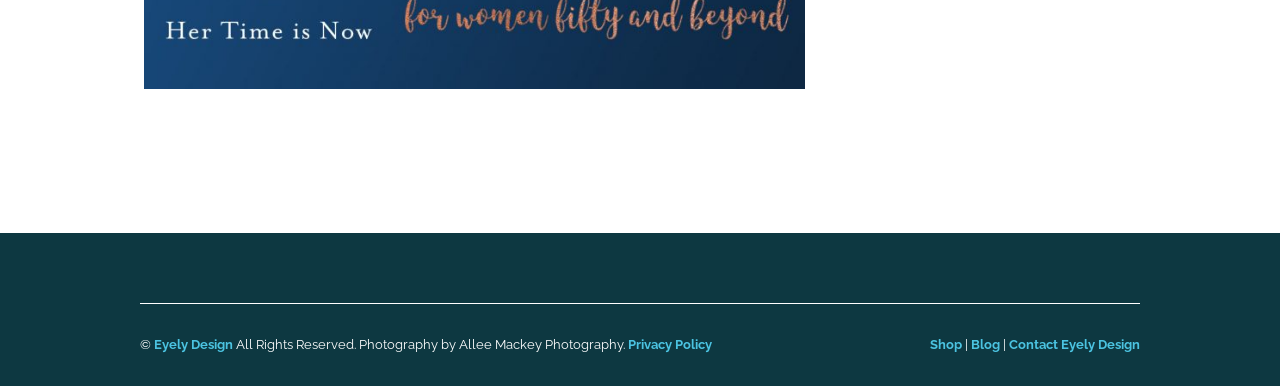How many links are there at the bottom of the webpage?
Based on the screenshot, answer the question with a single word or phrase.

5